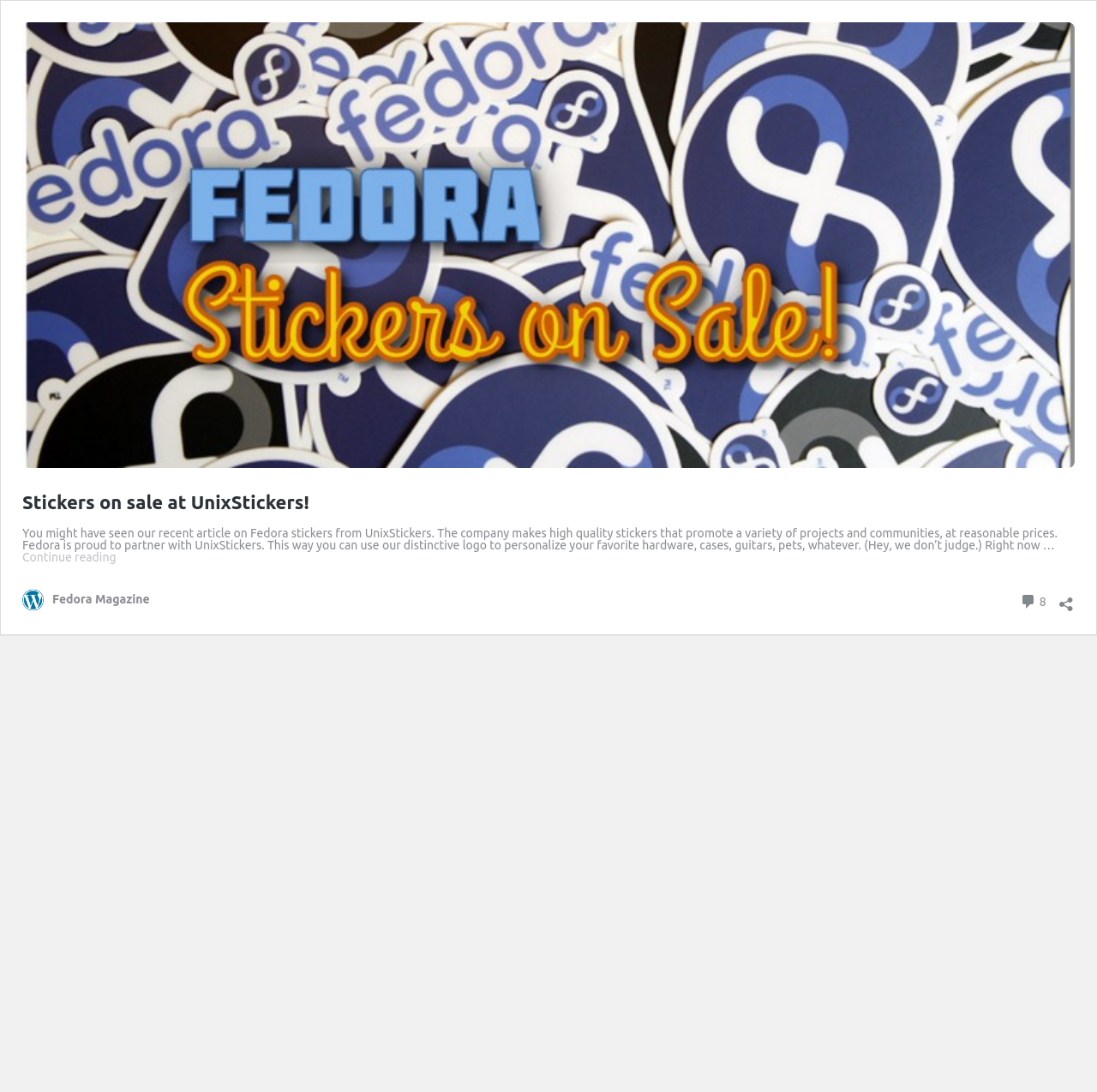Locate the bounding box for the described UI element: "aria-label="Open sharing dialog"". Ensure the coordinates are four float numbers between 0 and 1, formatted as [left, top, right, bottom].

[0.964, 0.539, 0.98, 0.557]